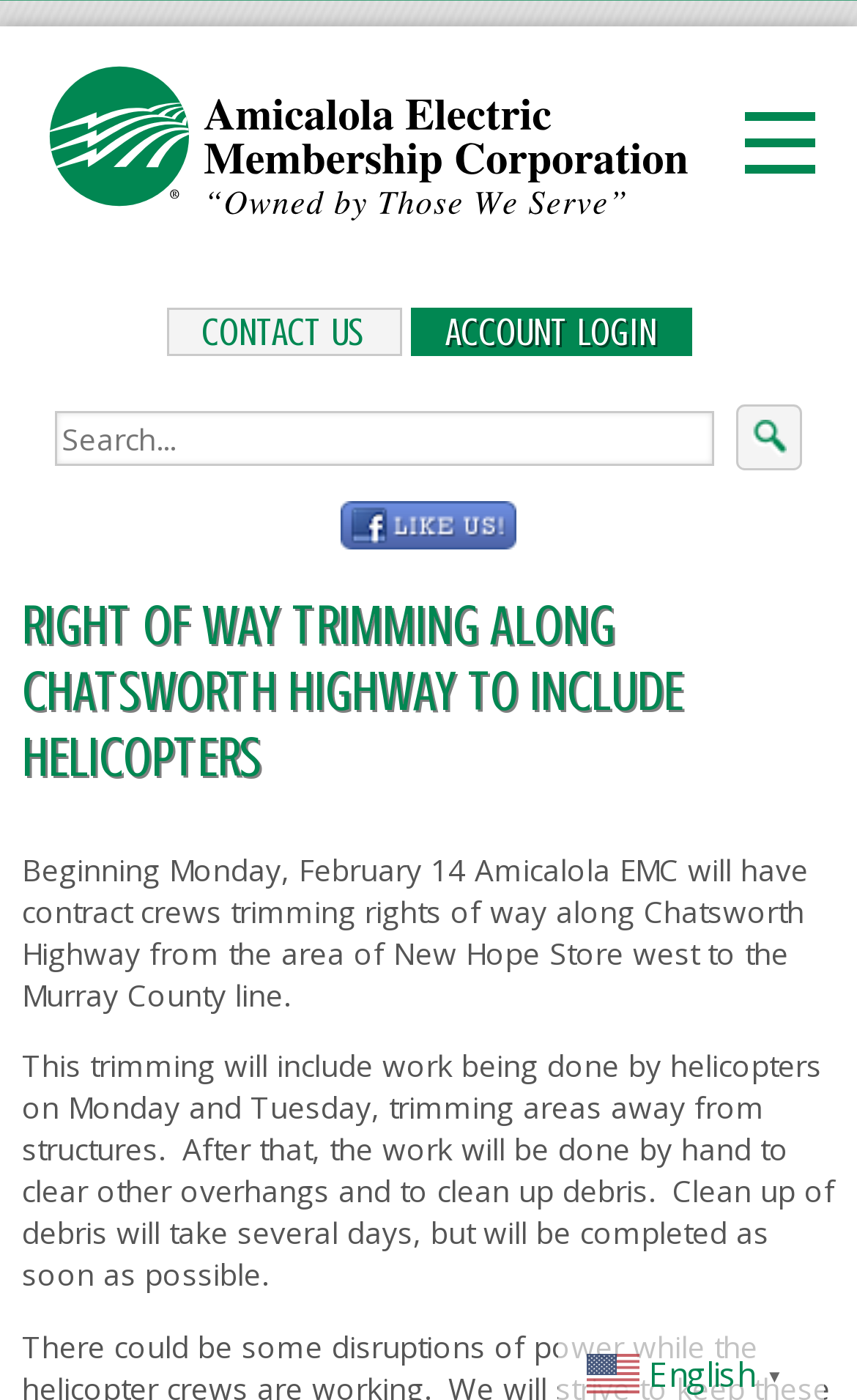What will be used for trimming on Monday and Tuesday?
Based on the visual content, answer with a single word or a brief phrase.

Helicopters